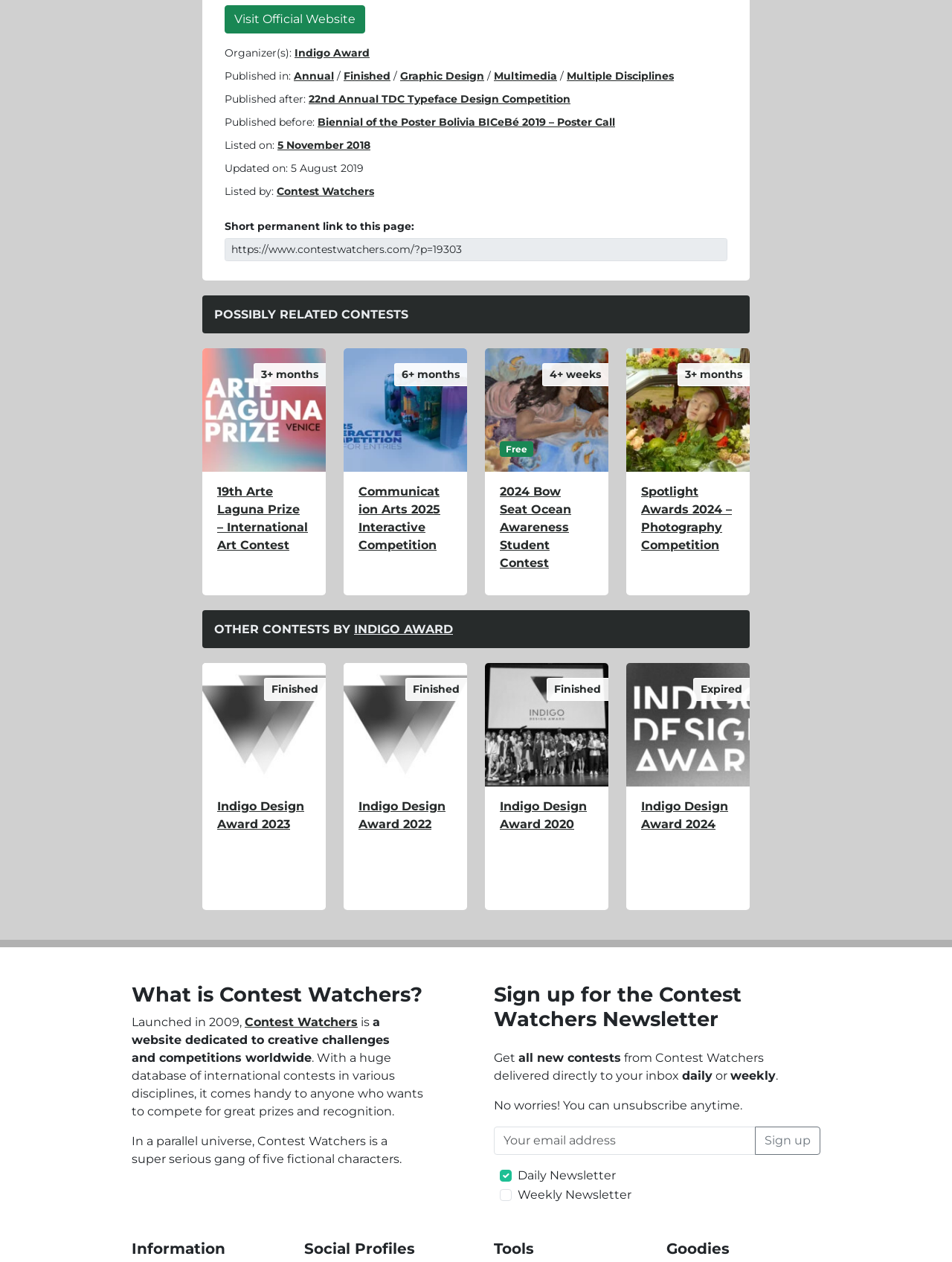What is the organizer of this award?
Refer to the image and provide a one-word or short phrase answer.

Indigo Award